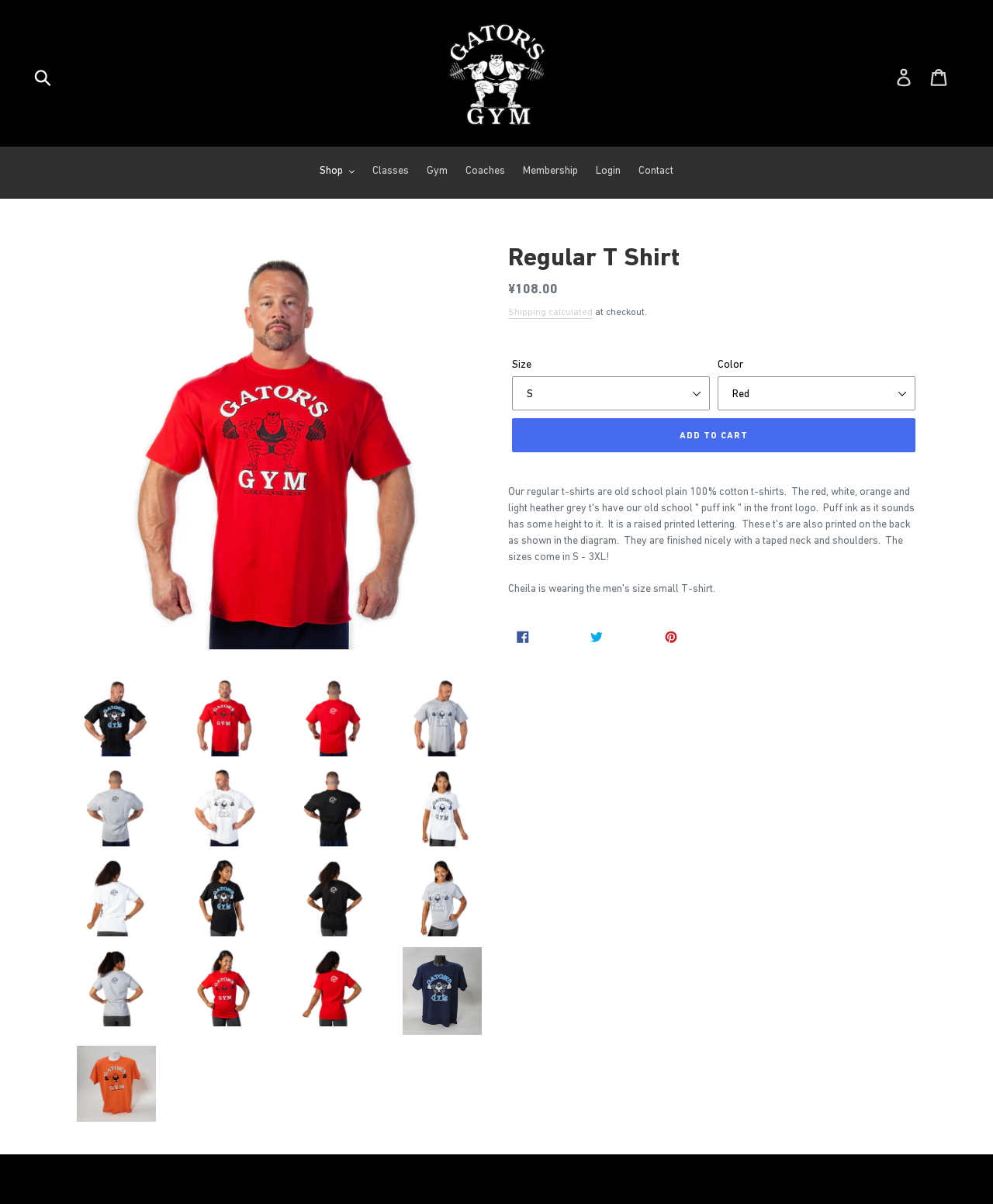What is the price of the regular t-shirt?
Look at the image and answer the question using a single word or phrase.

¥108.00